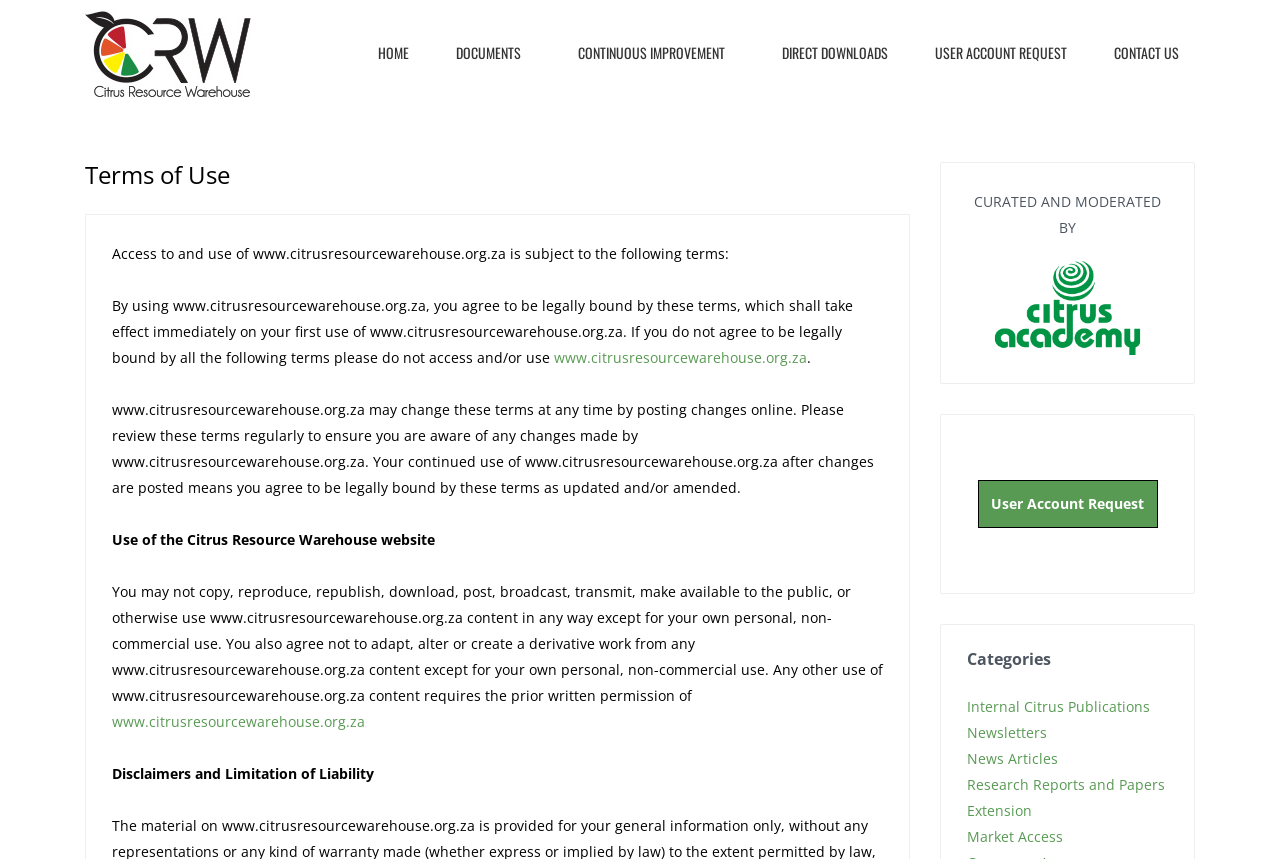Determine the bounding box coordinates of the region I should click to achieve the following instruction: "Access DOCUMENTS". Ensure the bounding box coordinates are four float numbers between 0 and 1, i.e., [left, top, right, bottom].

[0.344, 0.038, 0.427, 0.085]